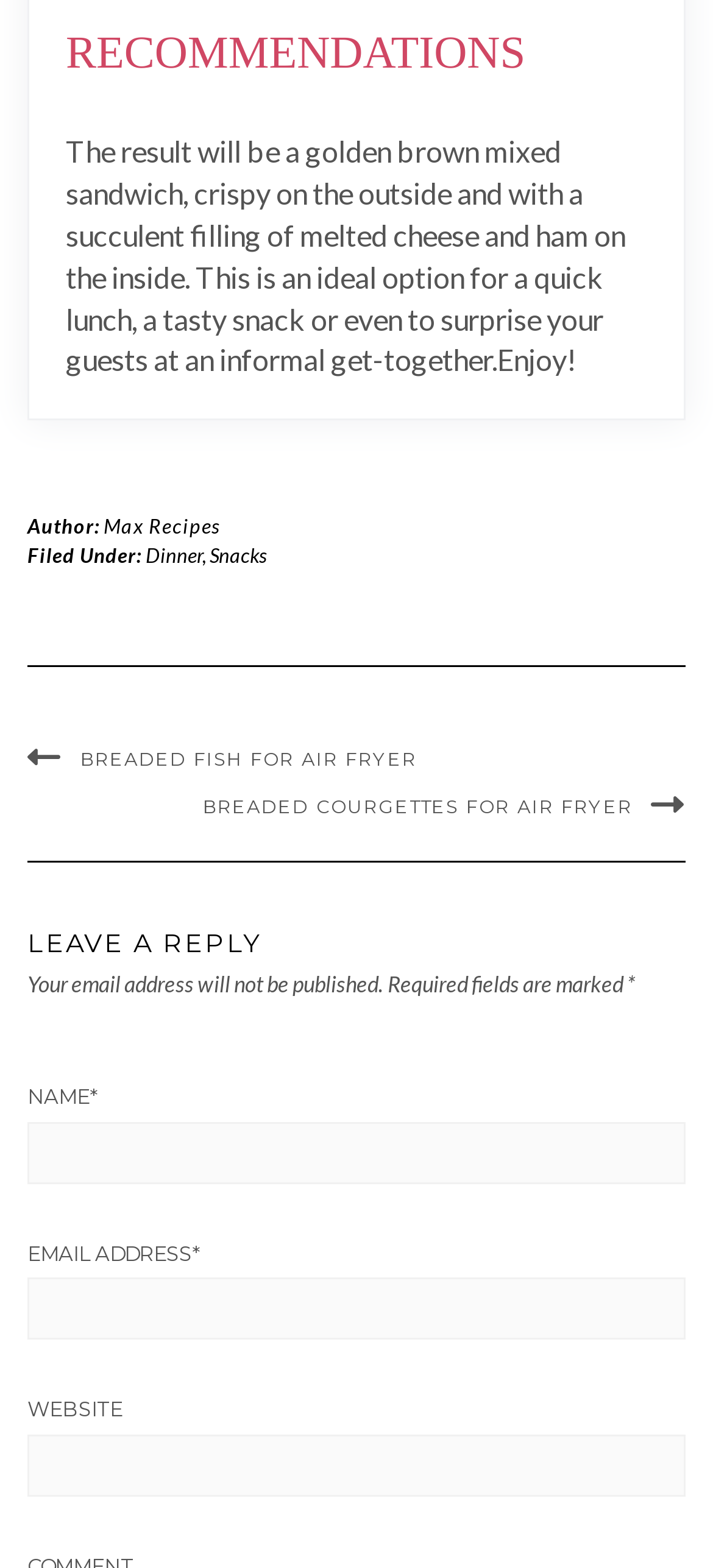Please provide a brief answer to the question using only one word or phrase: 
What is the purpose of the separators on the webpage?

to separate sections